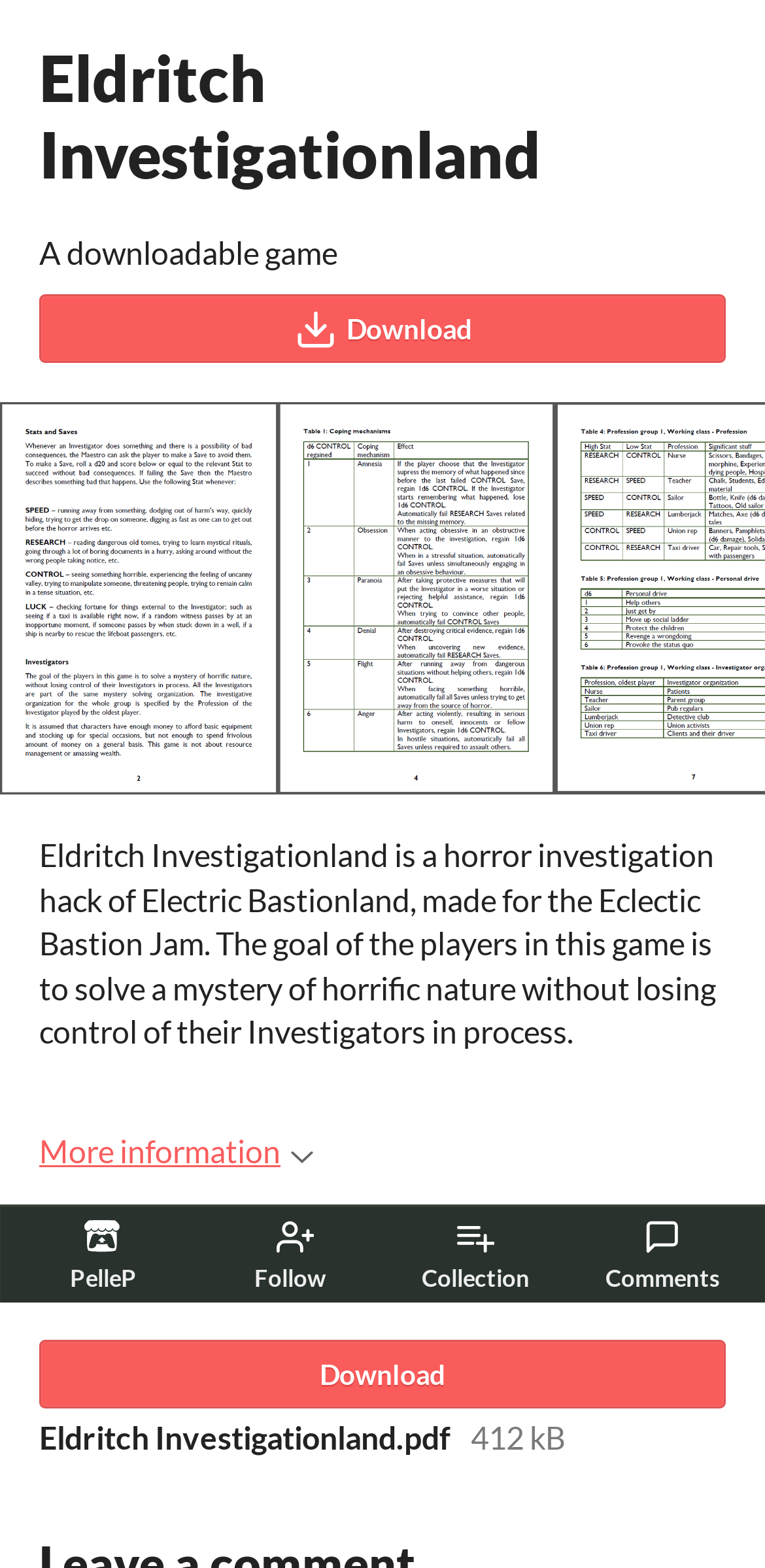What is the name of the game?
Look at the image and provide a detailed response to the question.

I determined the answer by looking at the heading element 'Eldritch Investigationland' which is the most prominent text on the webpage, indicating that it is the title of the game.